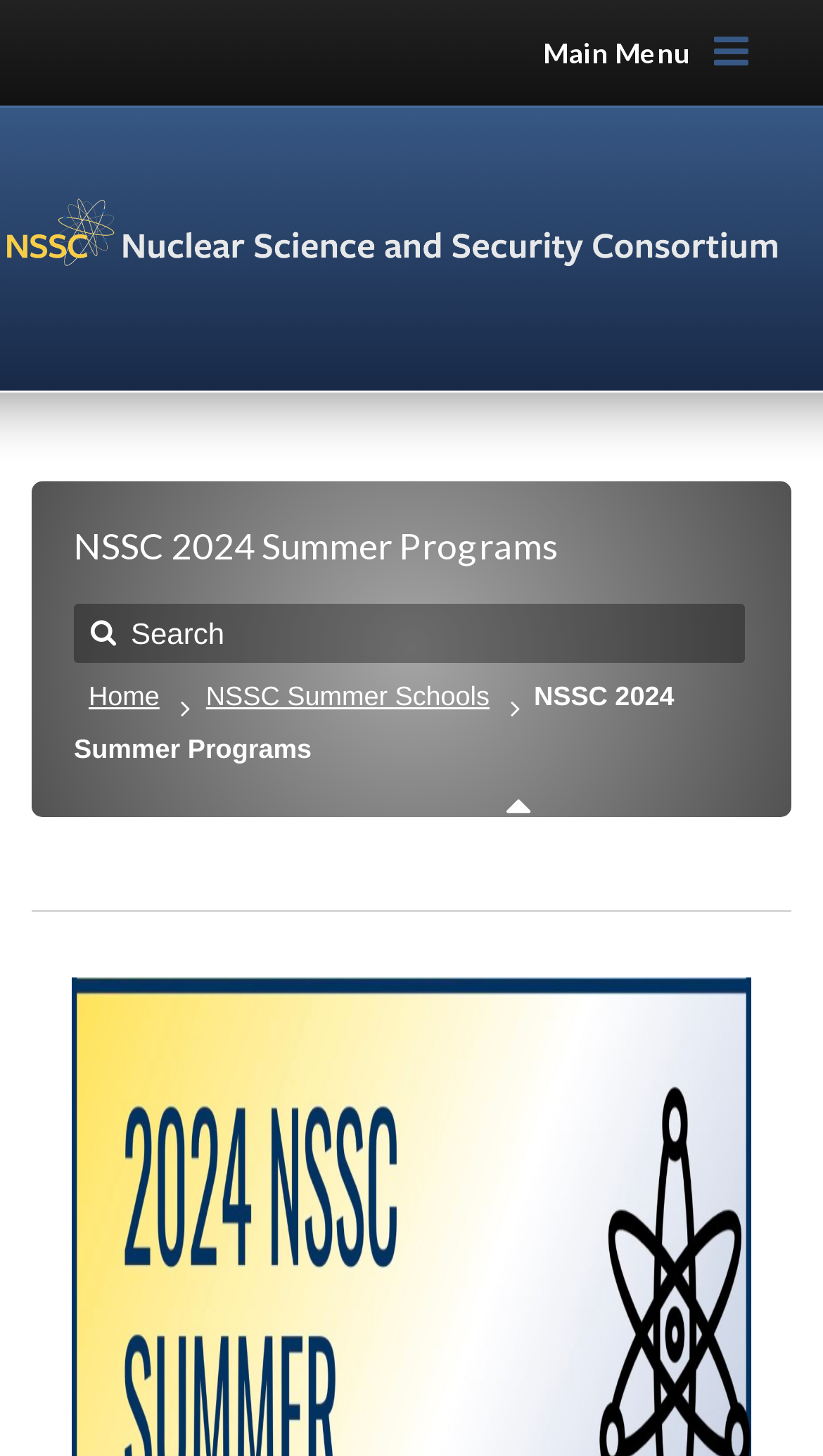What is the name of the consortium?
Using the image, respond with a single word or phrase.

NUCLEAR SCIENCE AND SECURITY CONSORTIUM